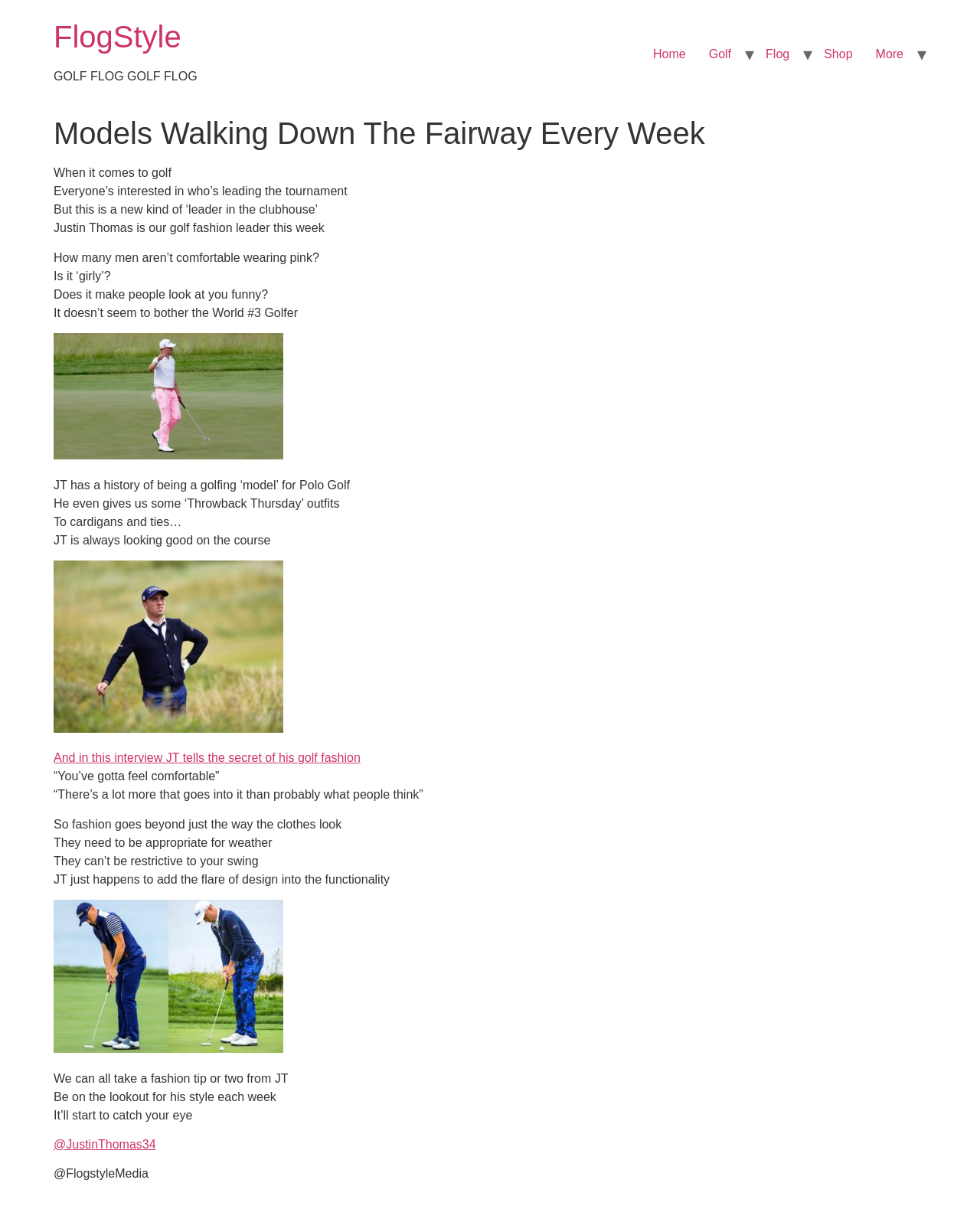Locate the bounding box coordinates of the clickable part needed for the task: "Click on the 'Flog' link".

[0.77, 0.032, 0.817, 0.057]